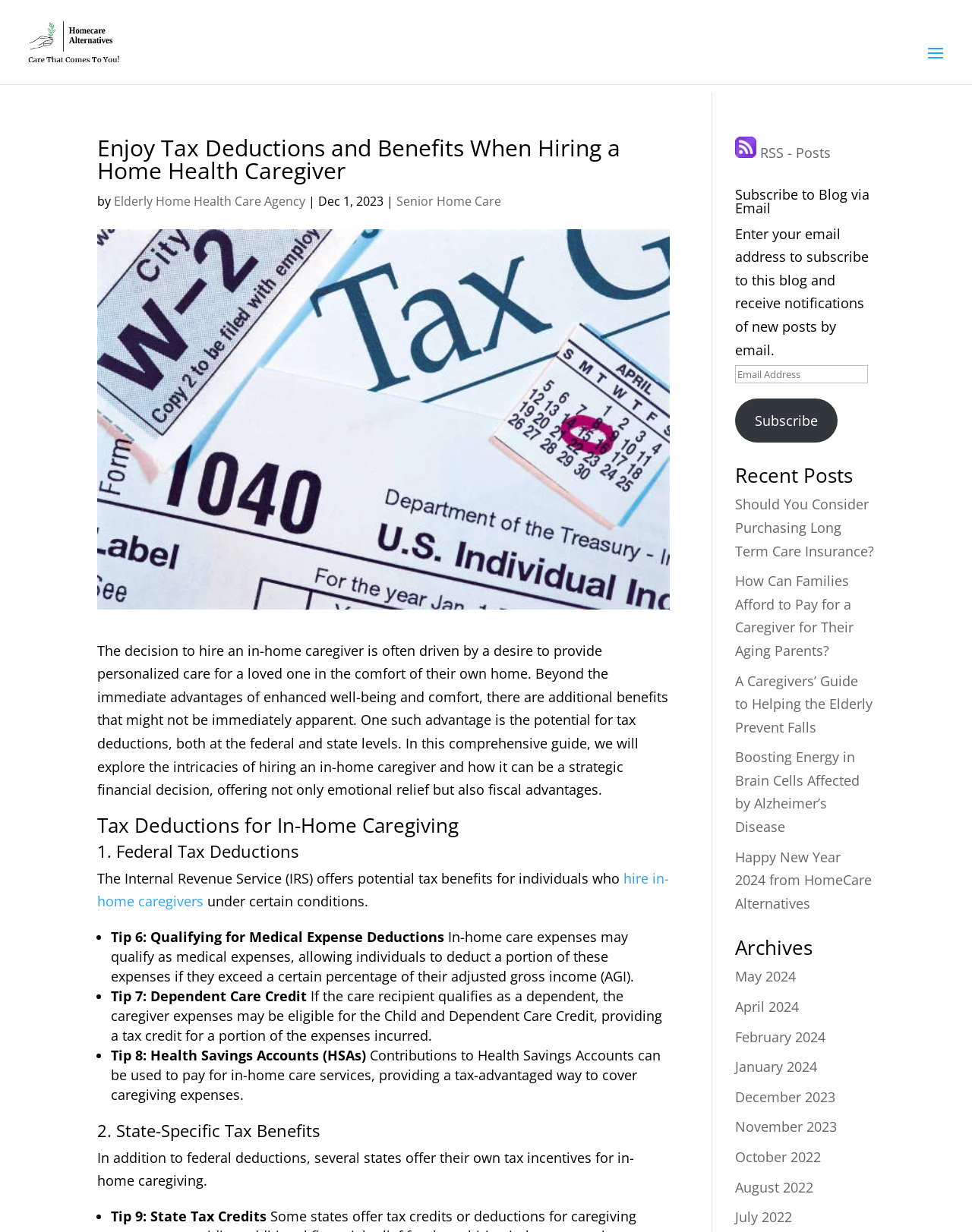Provide the bounding box coordinates of the HTML element this sentence describes: "hire in-home caregivers".

[0.1, 0.705, 0.688, 0.739]